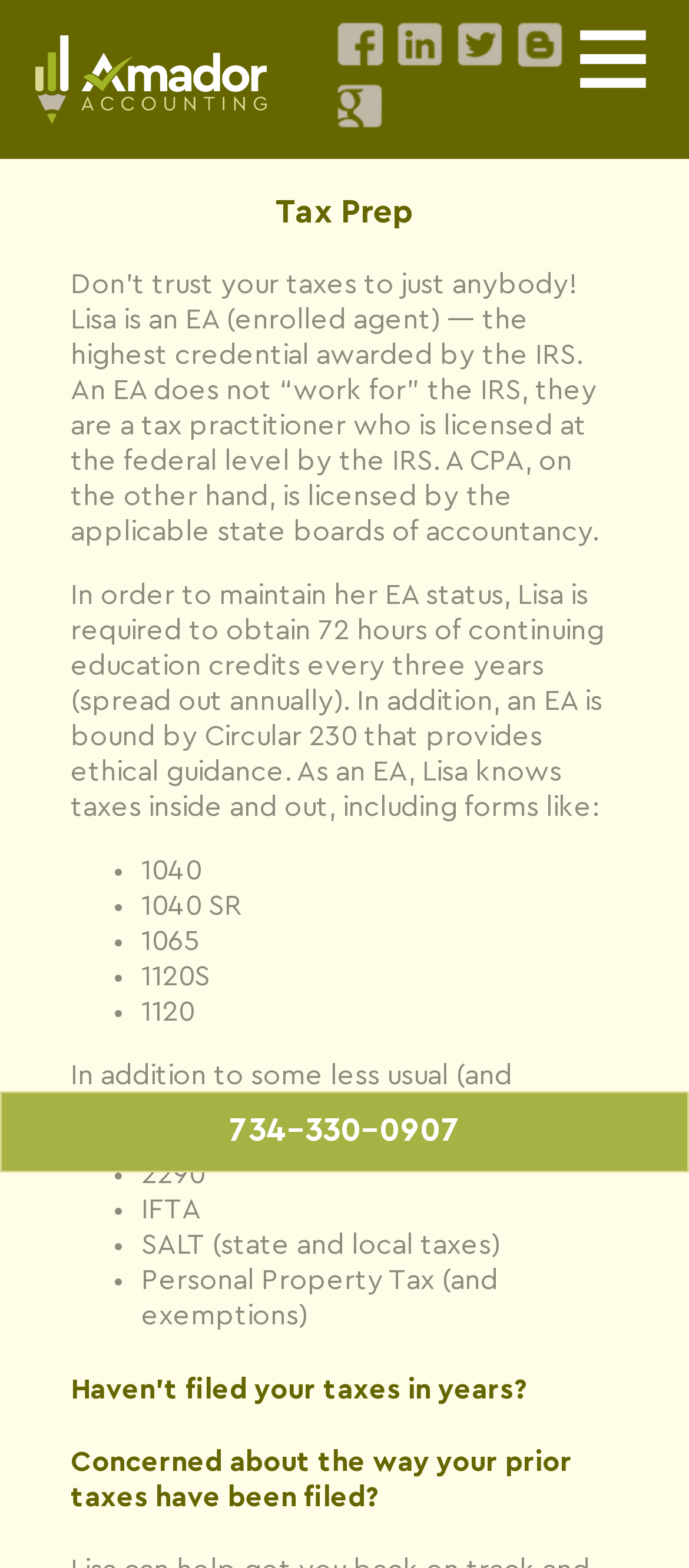Please find the bounding box coordinates in the format (top-left x, top-left y, bottom-right x, bottom-right y) for the given element description. Ensure the coordinates are floating point numbers between 0 and 1. Description: alt="Amador Accounting on Facebook"

[0.485, 0.033, 0.573, 0.048]